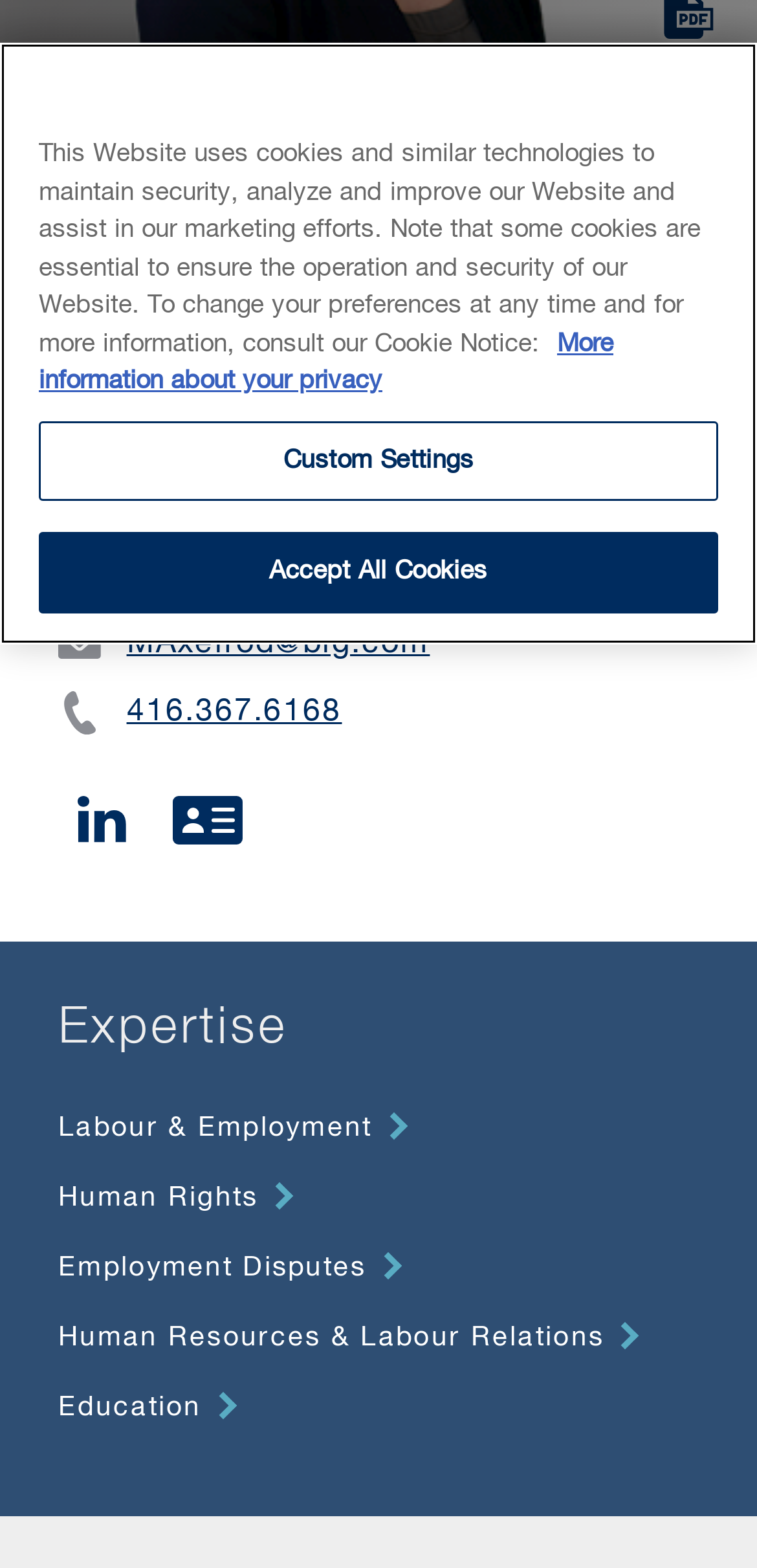Provide the bounding box coordinates for the UI element described in this sentence: "Employment Disputes". The coordinates should be four float values between 0 and 1, i.e., [left, top, right, bottom].

[0.077, 0.8, 0.396, 0.818]